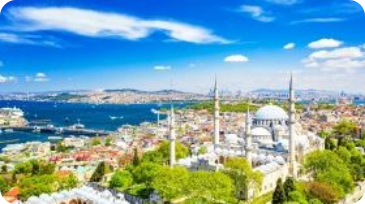Please provide a comprehensive response to the question based on the details in the image: What is the color of the sky in the image?

The image features a picturesque scene with a vivid blue sky dotted with fluffy white clouds, creating a beautiful contrast with the lush greenery surrounding the buildings.